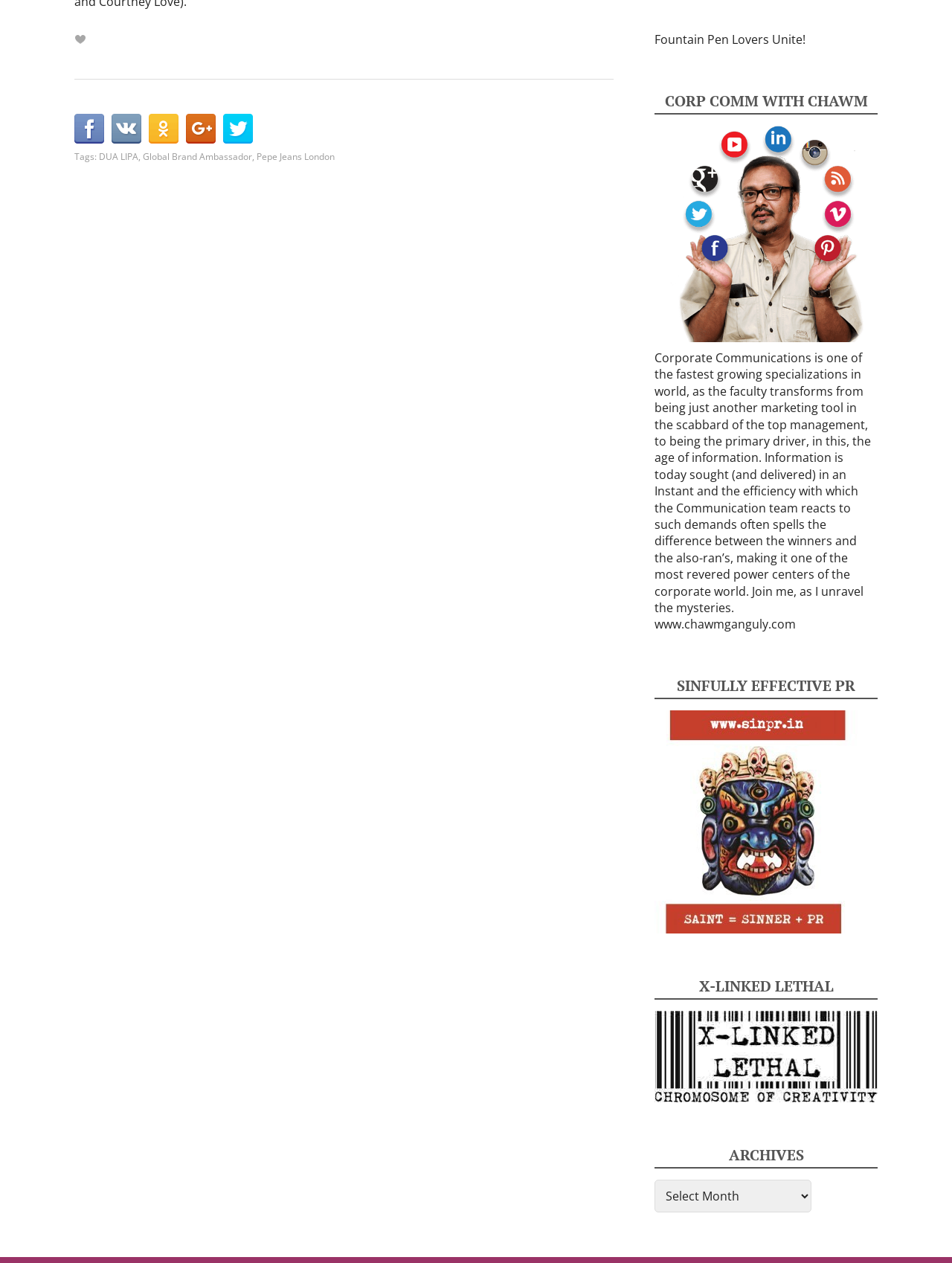Predict the bounding box coordinates of the UI element that matches this description: "www.chawmganguly.com". The coordinates should be in the format [left, top, right, bottom] with each value between 0 and 1.

[0.688, 0.488, 0.836, 0.501]